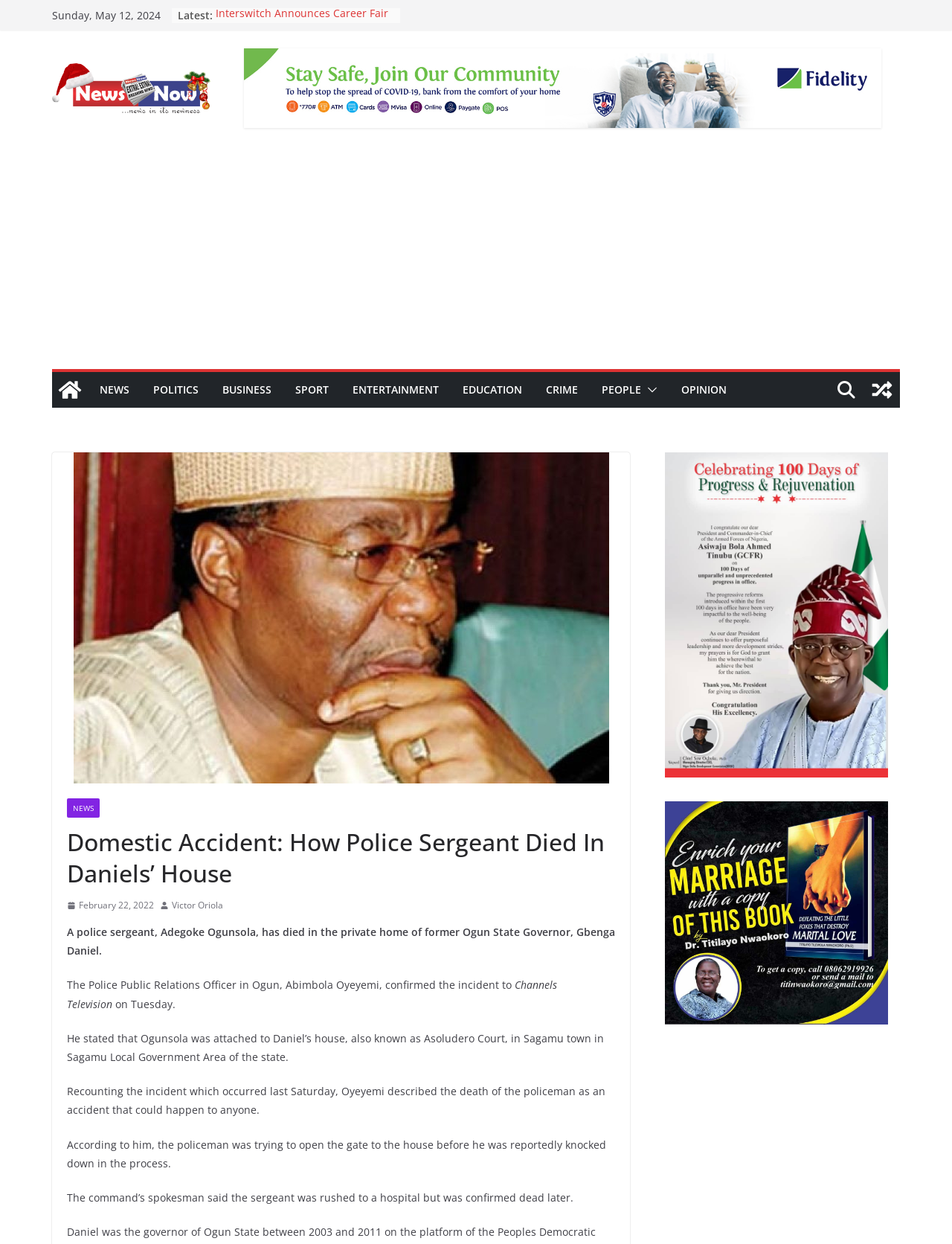Kindly determine the bounding box coordinates of the area that needs to be clicked to fulfill this instruction: "View a random post".

[0.908, 0.299, 0.945, 0.328]